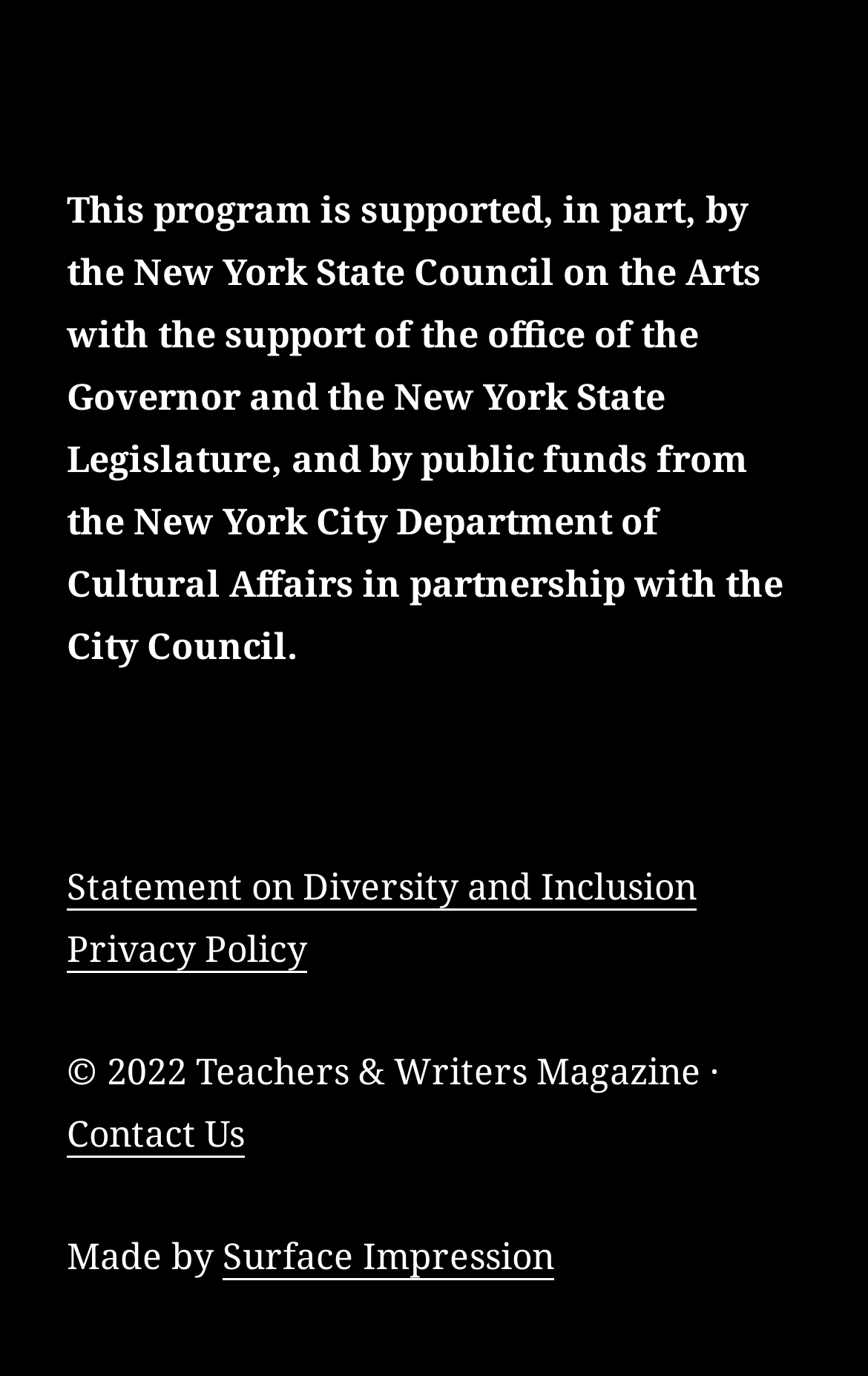From the details in the image, provide a thorough response to the question: What is the name of the magazine?

The name of the magazine can be found at the bottom of the webpage, where it says '© 2022 Teachers & Writers Magazine ·', indicating that the name of the magazine is Teachers & Writers Magazine.